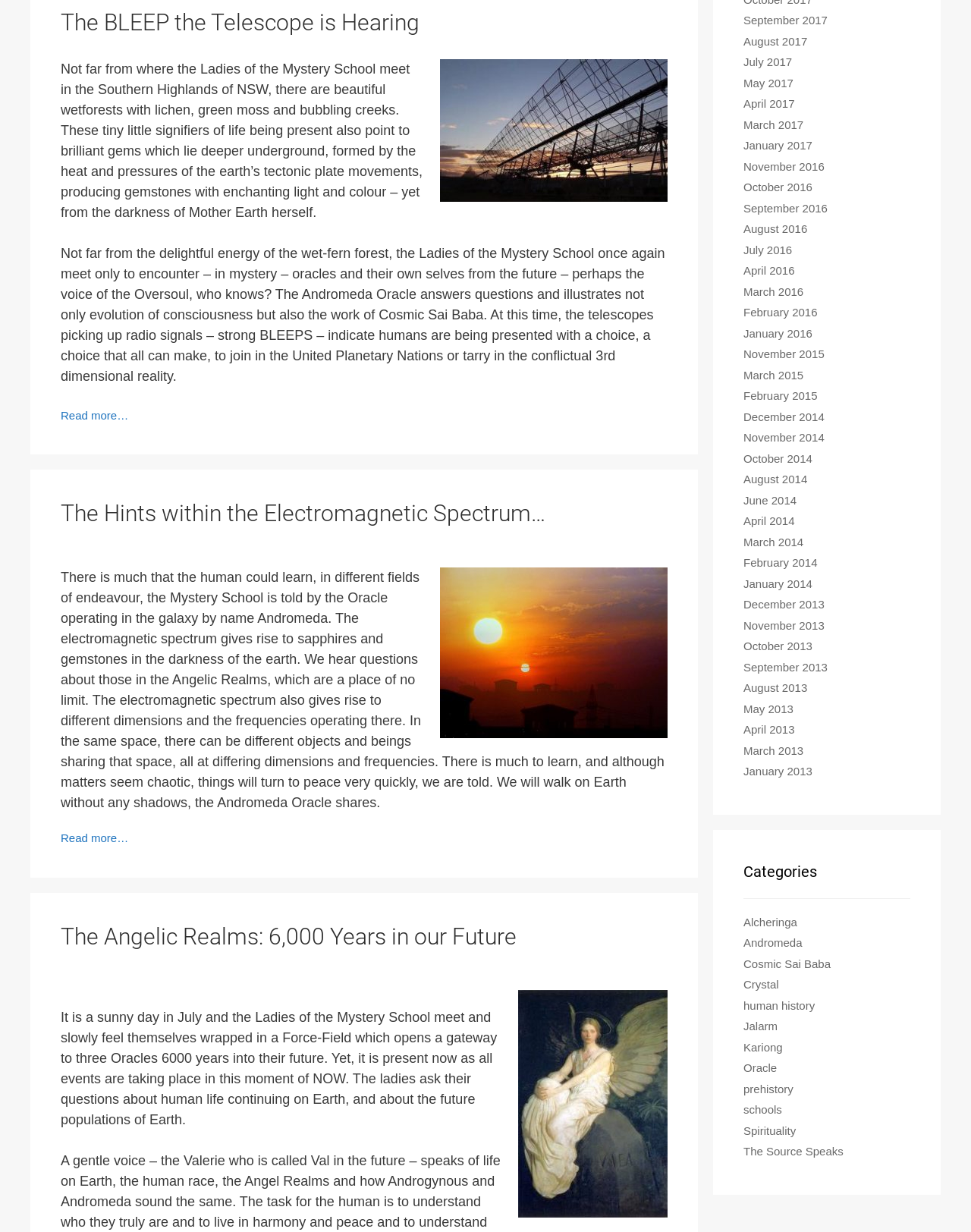Please give a concise answer to this question using a single word or phrase: 
What is the name of the Oracle mentioned in the article?

Andromeda Oracle